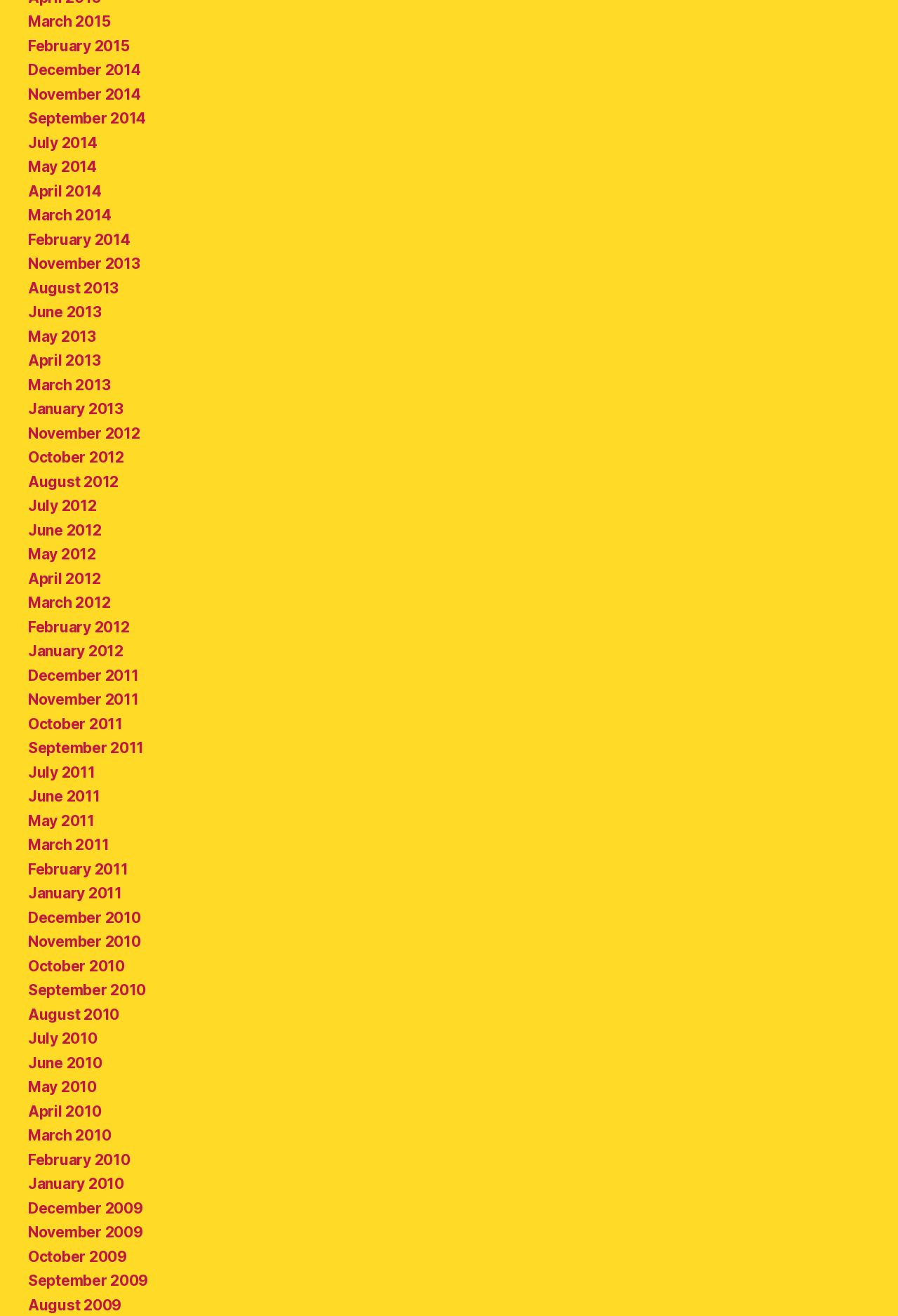Please provide a comprehensive response to the question based on the details in the image: How many months are listed in 2014?

I counted the number of links on the webpage that correspond to months in 2014. There are four links: March 2014, April 2014, July 2014, and November 2014.